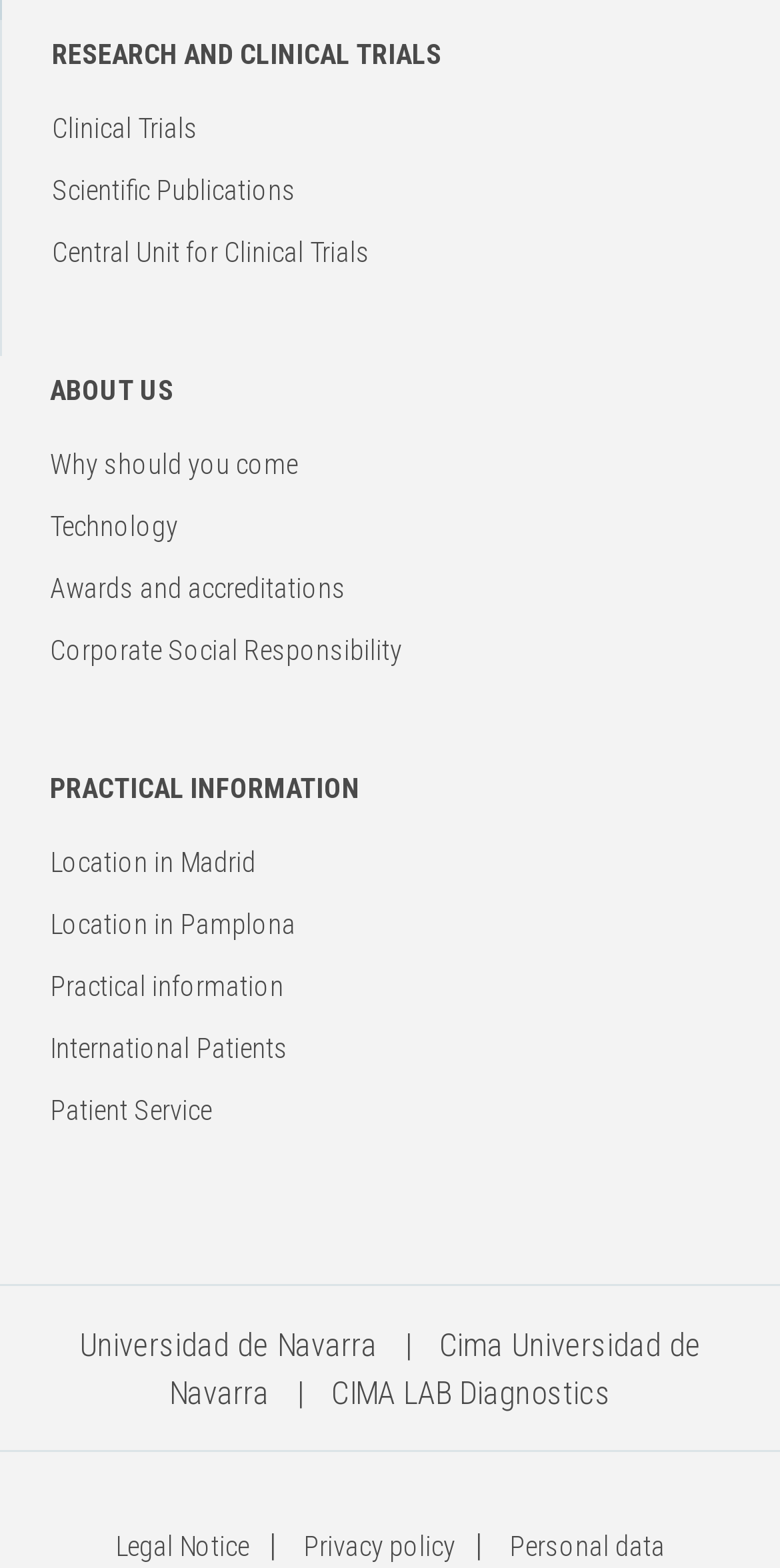How many locations are mentioned in the 'PRACTICAL INFORMATION' section?
Answer the question with a single word or phrase, referring to the image.

2